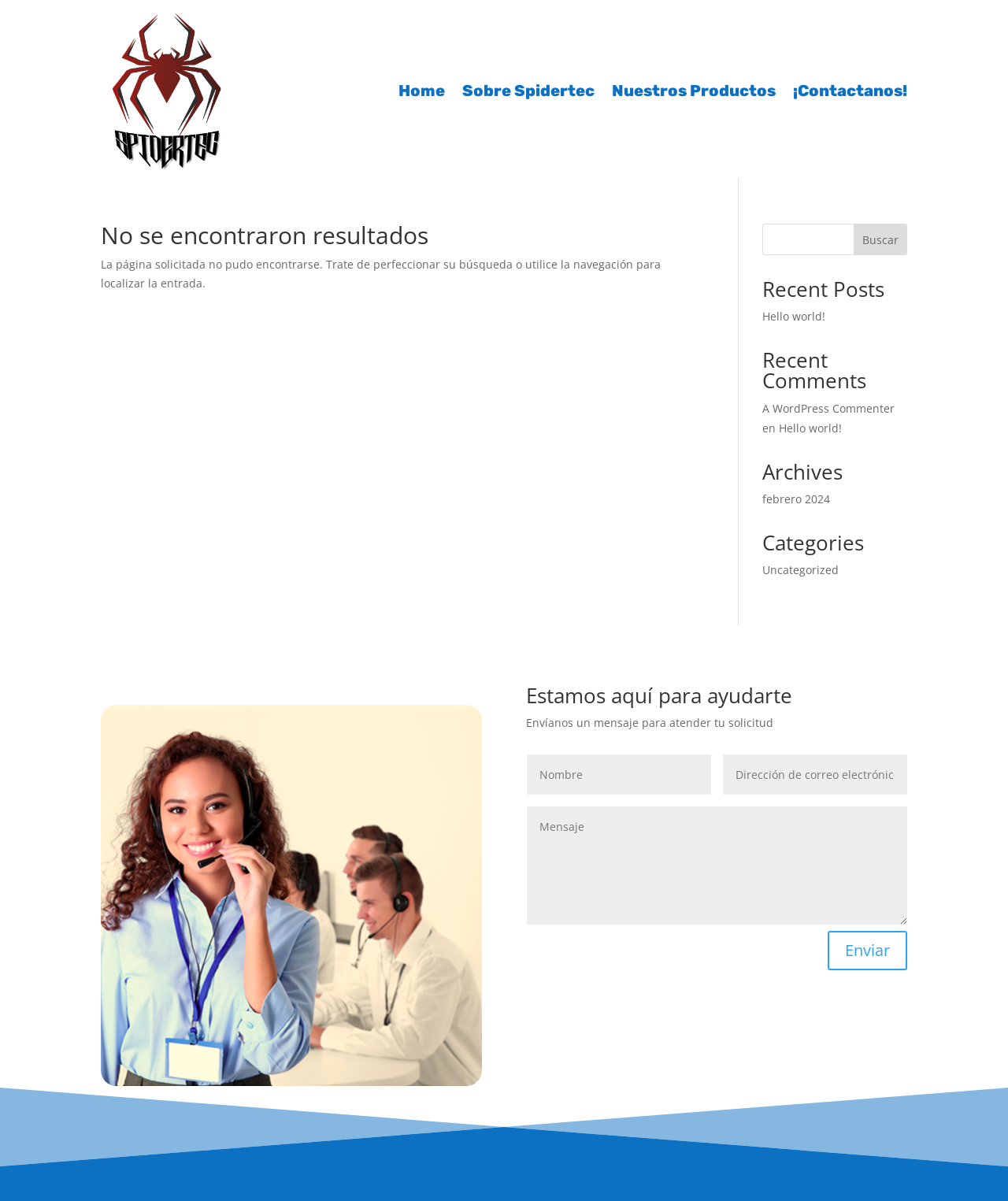Given the description "name="et_pb_contact_message_0" placeholder="Mensaje"", provide the bounding box coordinates of the corresponding UI element.

[0.522, 0.672, 0.9, 0.77]